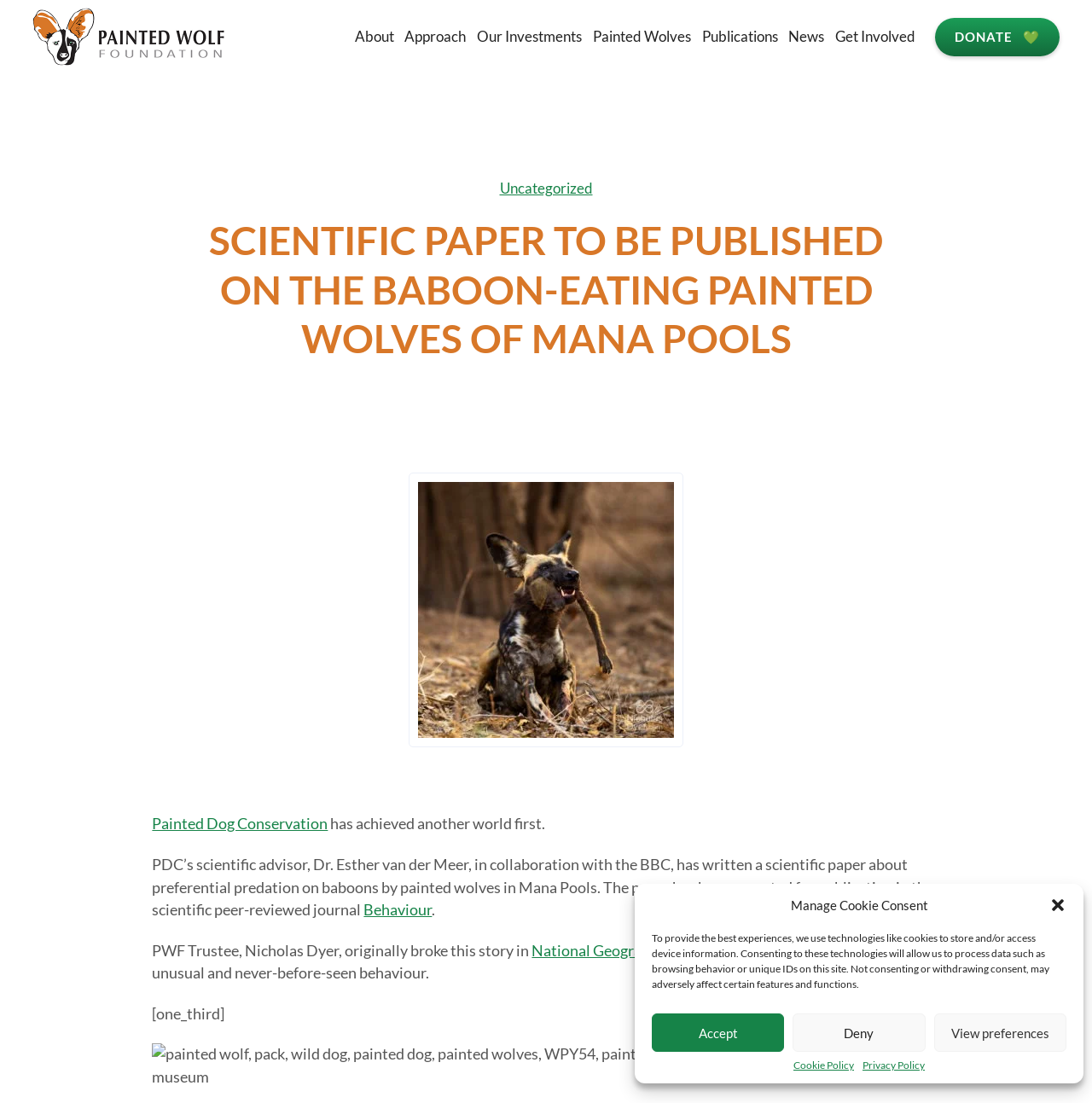What is the name of the journal where the paper will be published?
Identify the answer in the screenshot and reply with a single word or phrase.

Not specified